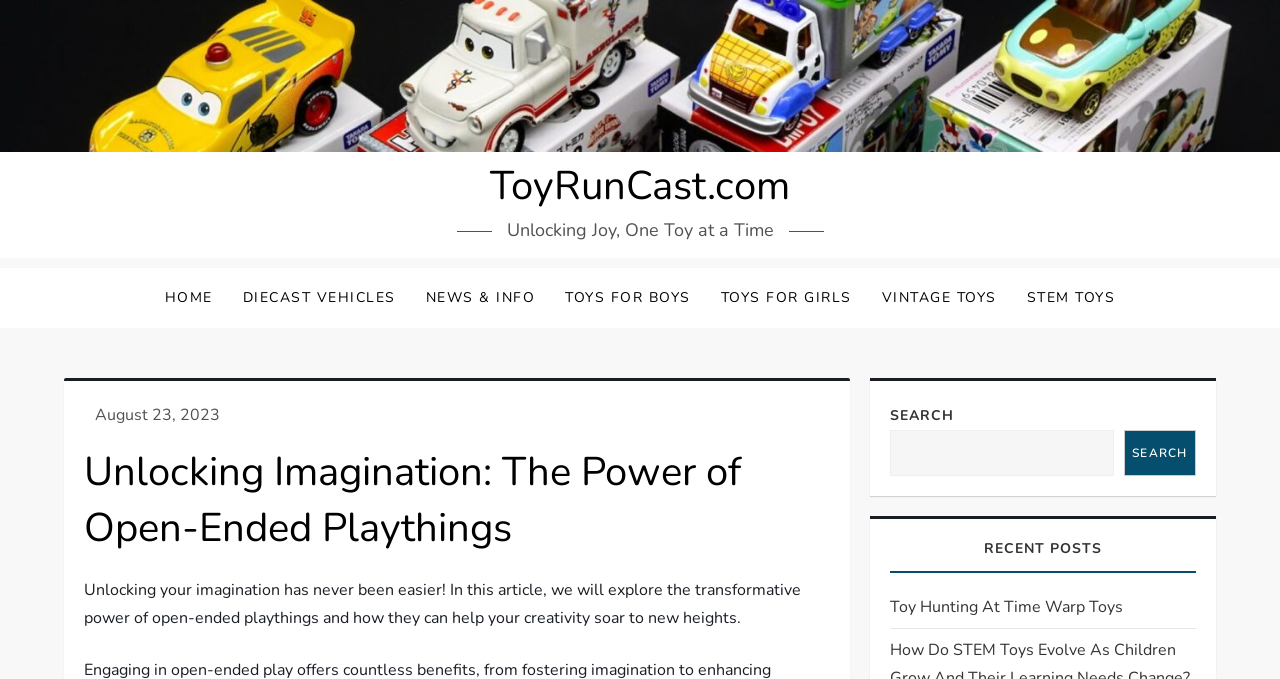What is the purpose of the search box?
Please give a detailed and elaborate explanation in response to the question.

The search box is located at the top right corner of the webpage, and it has a label 'SEARCH' and a button 'Search'. This suggests that the purpose of the search box is to allow users to search the website for specific content.